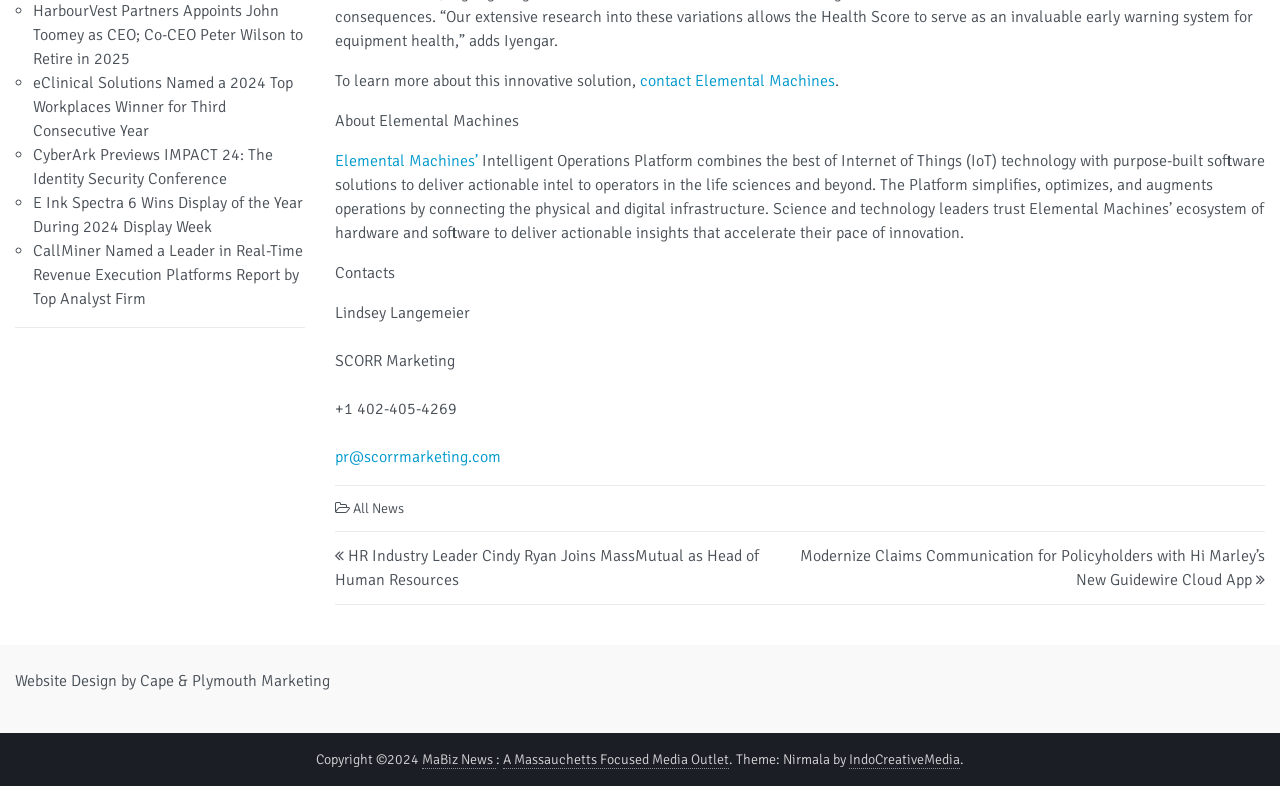Predict the bounding box of the UI element based on this description: "Website Design".

[0.012, 0.853, 0.091, 0.878]